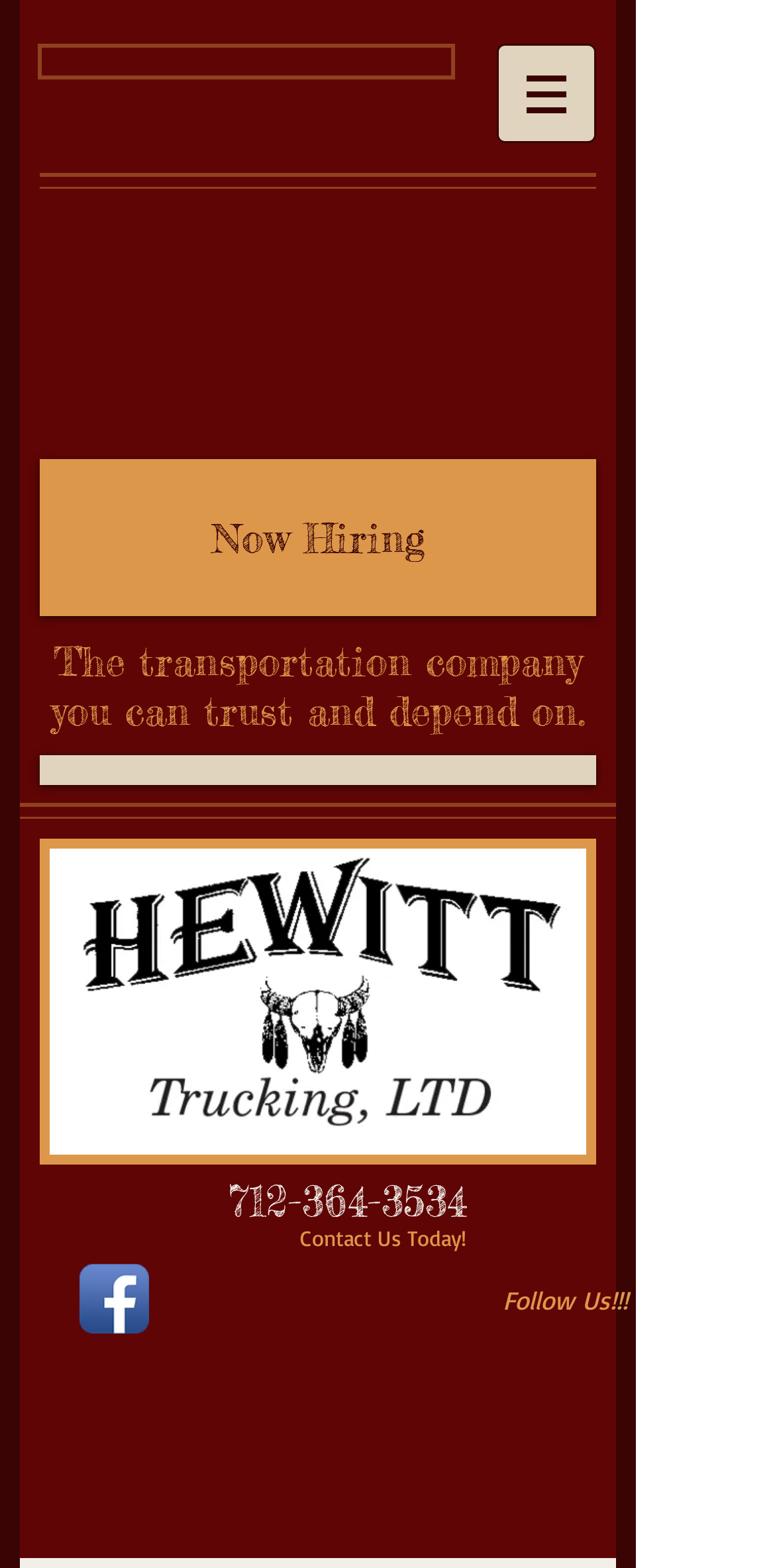Predict the bounding box of the UI element based on this description: "aria-label="Facebook App Icon"".

[0.103, 0.807, 0.192, 0.851]